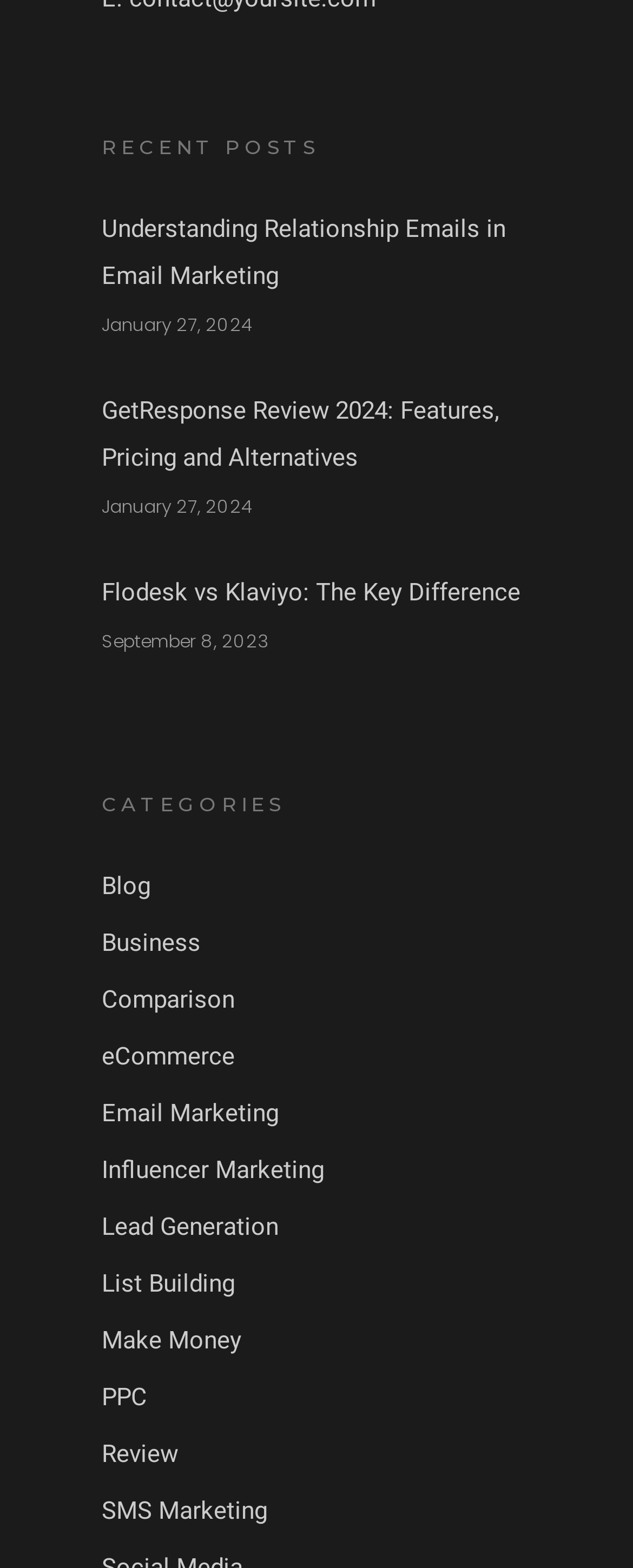Please give a succinct answer to the question in one word or phrase:
What is the title of the first recent post?

Understanding Relationship Emails in Email Marketing